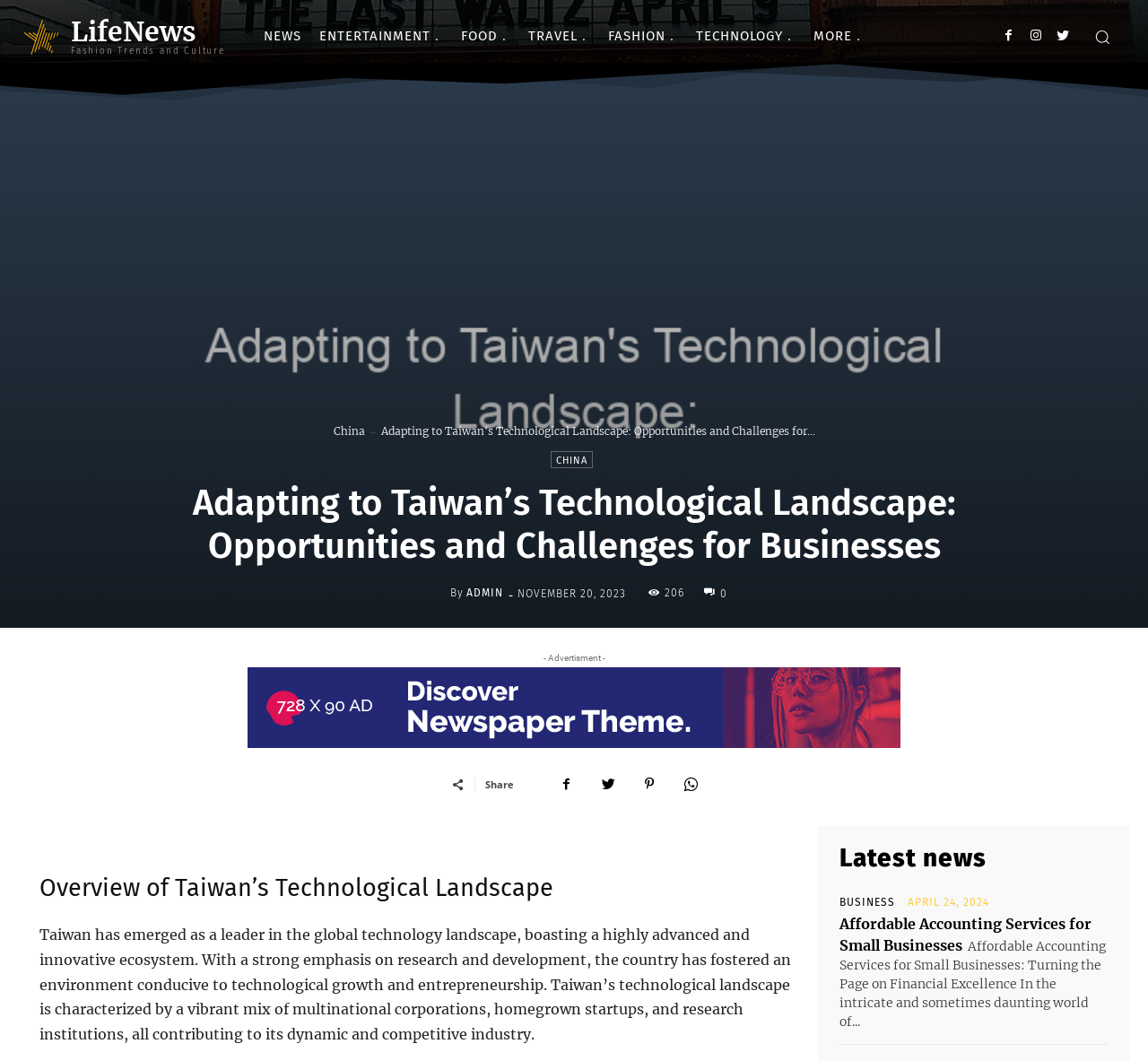Given the element description "Helicopter Ball Drop Raffle", identify the bounding box of the corresponding UI element.

None